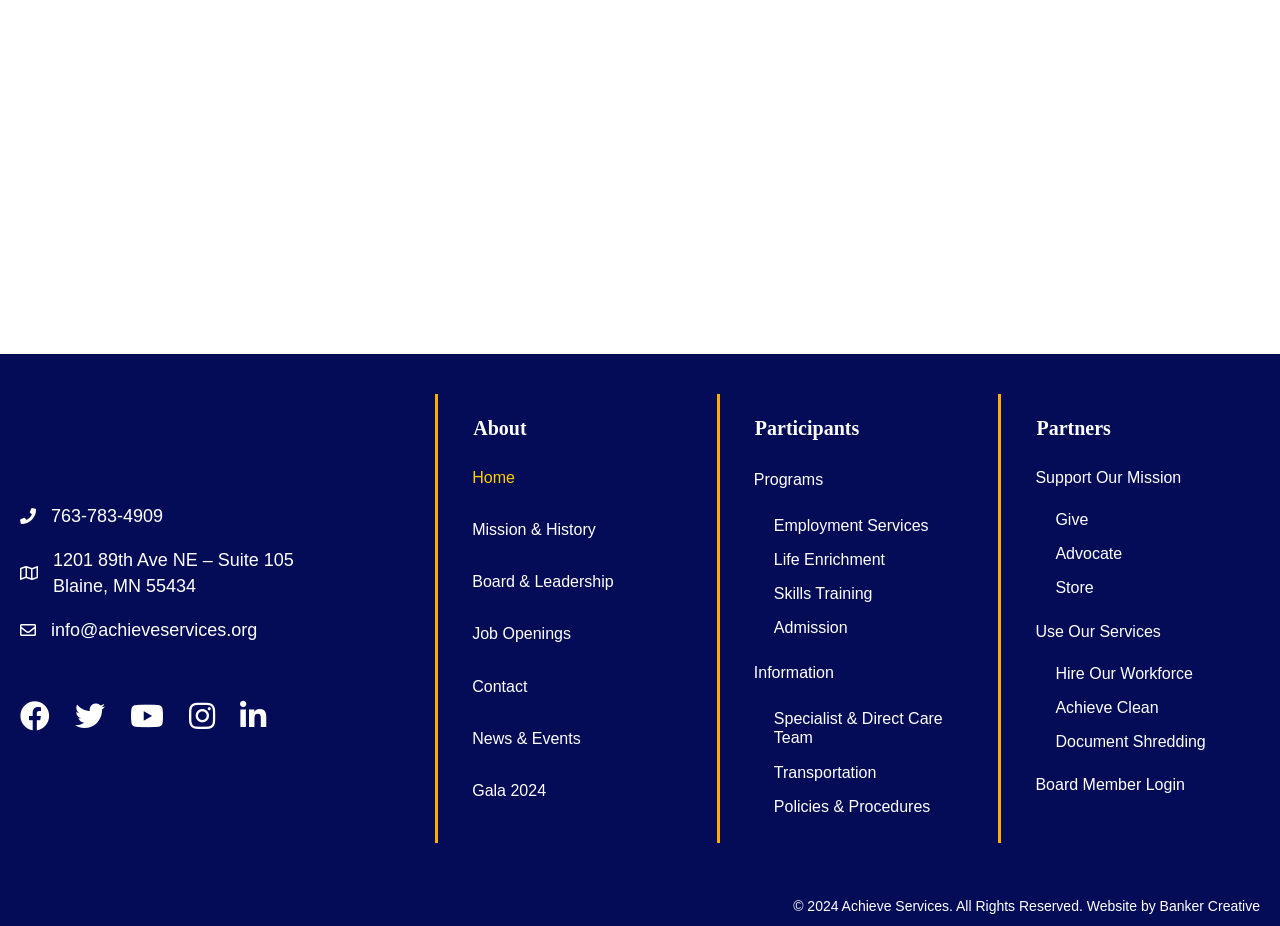What is the address of Achieve Services?
Provide a fully detailed and comprehensive answer to the question.

The address of Achieve Services can be found in the link at the bottom of the webpage, which is 1201 89th Ave NE – Suite 105 Blaine, MN 55434.